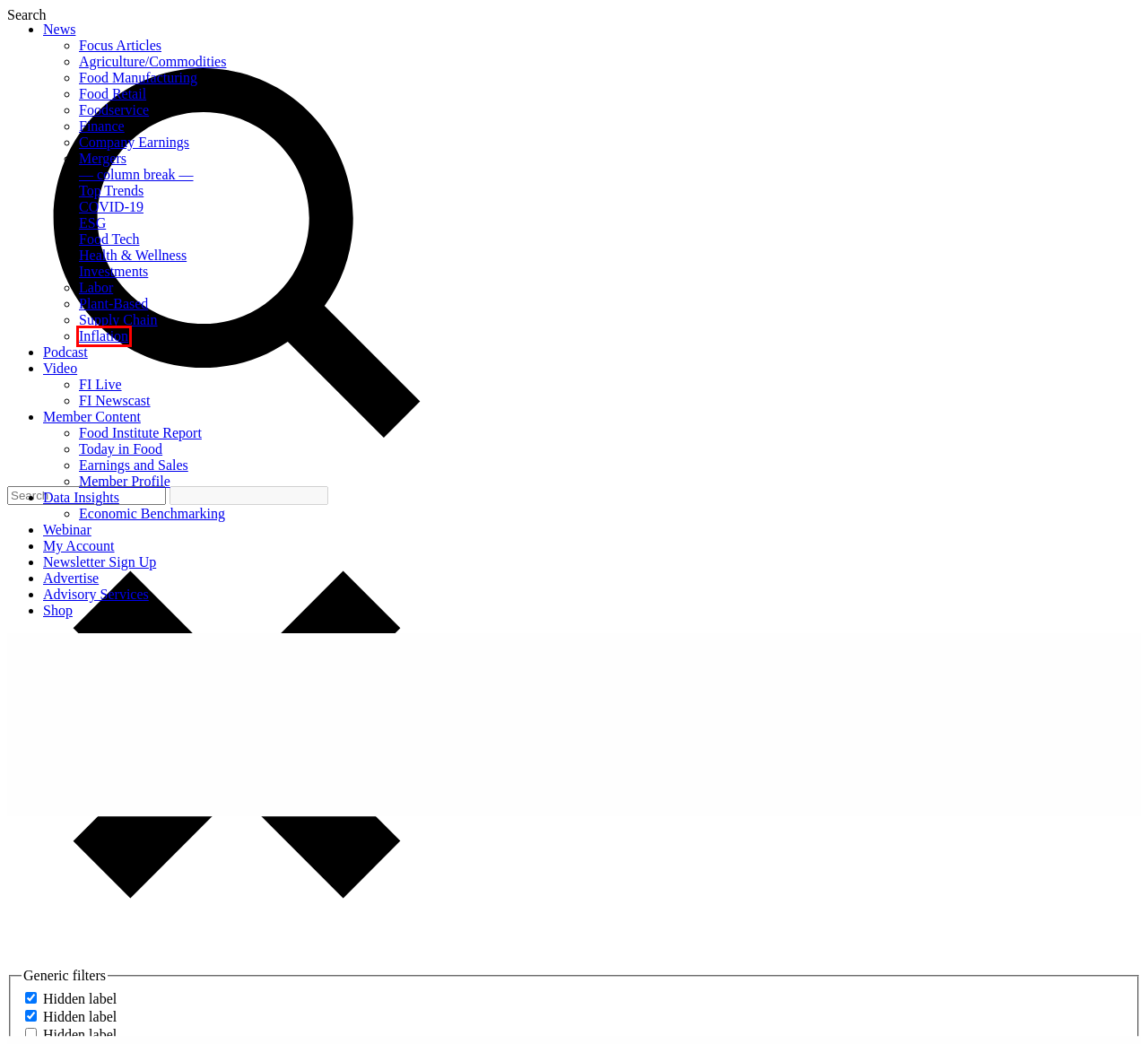Given a webpage screenshot featuring a red rectangle around a UI element, please determine the best description for the new webpage that appears after the element within the bounding box is clicked. The options are:
A. Video Archives - The Food Institute
B. Inflation Archives - The Food Institute
C. Company Earnings Archives - The Food Institute
D. Webinar Archives - The Food Institute
E. Sign up for our newsletters - The Food Institute
F. Members Only - The Food Institute
G. Health & Wellness Archives - The Food Institute
H. FI Newscast Archives - The Food Institute

B